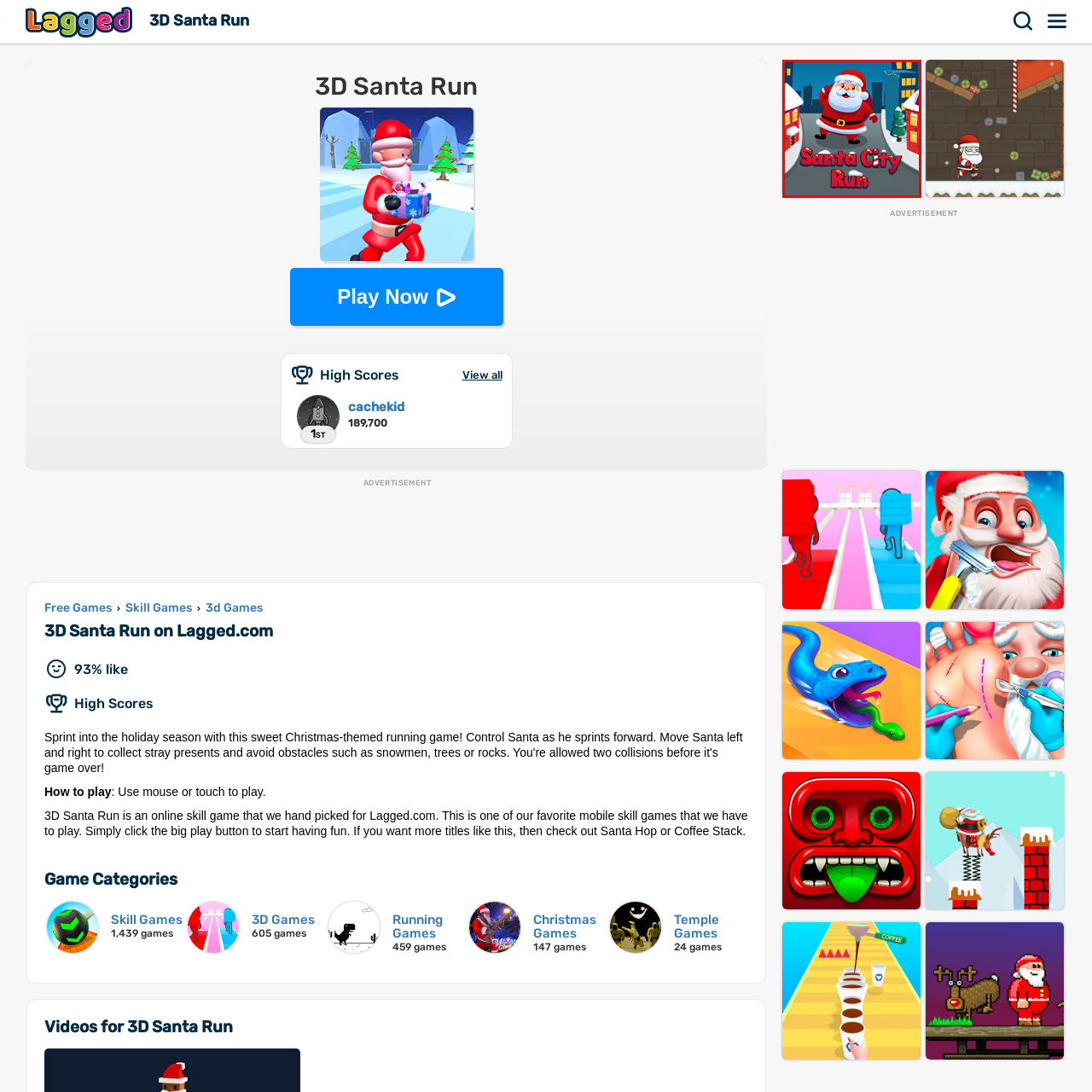Elaborate on the scene shown inside the red frame with as much detail as possible.

The image features a playful and colorful illustration from the game "Santa City Run." In this scene, a jovial Santa Claus, dressed in his traditional red suit and hat, is depicted joyfully waving to players. The vibrant backdrop showcases a wintry city setting, complete with snow-covered streets, charming red houses, and a few trees adorned with decorative snow. The game's title, "Santa City Run," is prominently displayed in a fun, bold font at the bottom, inviting players to join in on the festive adventure. This delightful visual sets the stage for an engaging and merry gaming experience as players help Santa navigate his way through the holiday-themed obstacles and challenges.